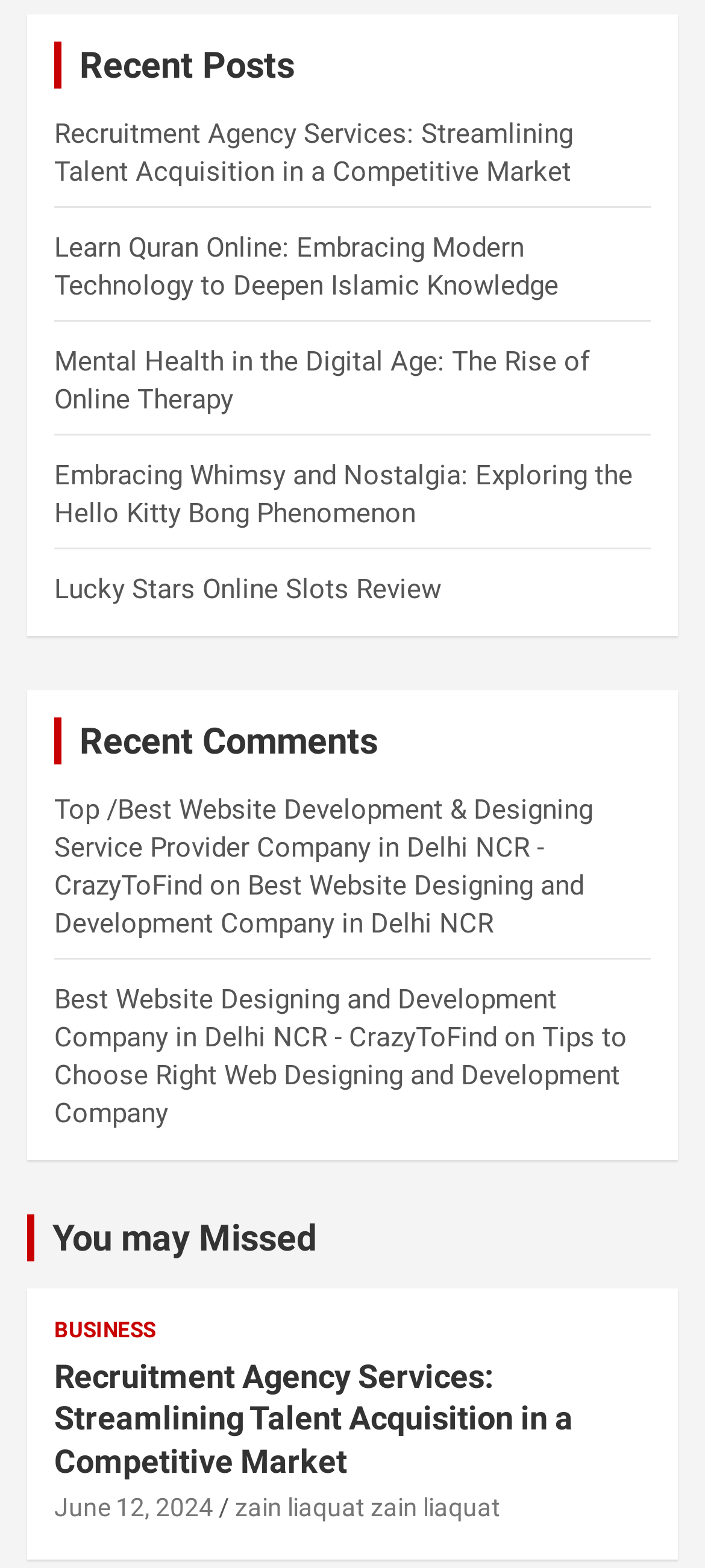Refer to the image and provide a thorough answer to this question:
What is the category of the link 'BUSINESS'?

The link 'BUSINESS' is a category link, as it is a separate link and not a part of any post or comment.